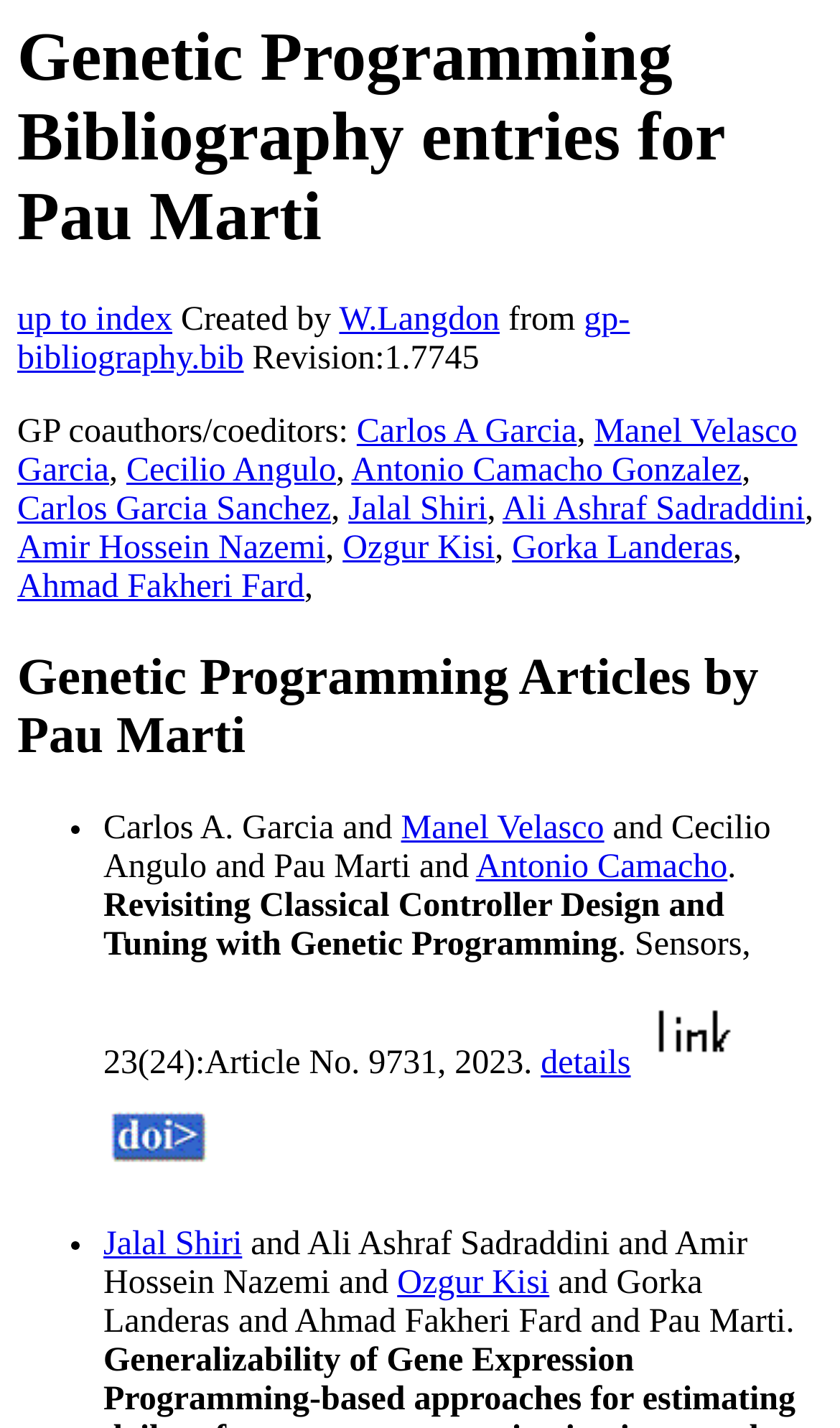Please predict the bounding box coordinates of the element's region where a click is necessary to complete the following instruction: "check the article by Jalal Shiri". The coordinates should be represented by four float numbers between 0 and 1, i.e., [left, top, right, bottom].

[0.123, 0.859, 0.288, 0.885]